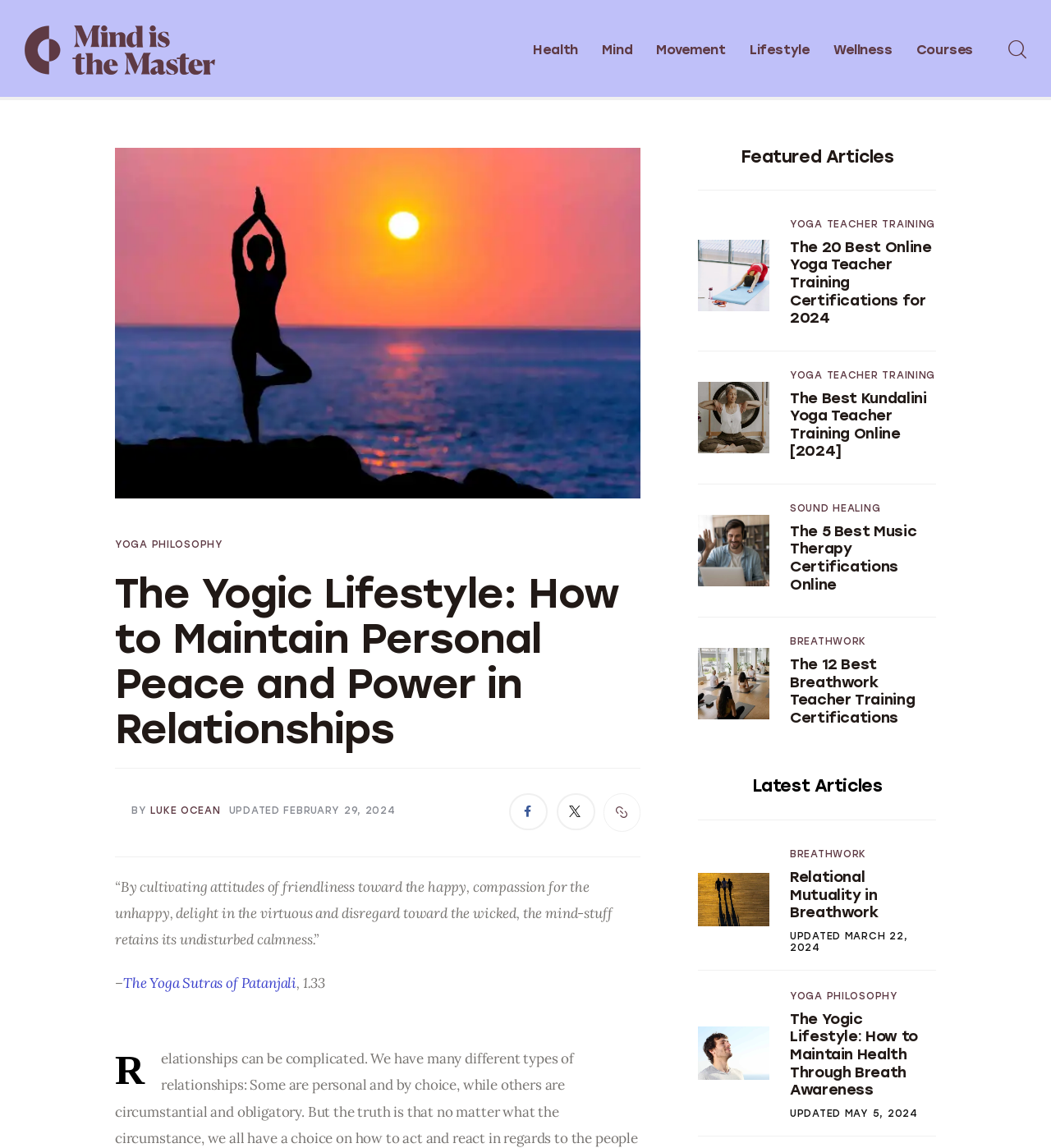How many articles are listed under the heading 'Featured Articles'?
From the image, respond using a single word or phrase.

4